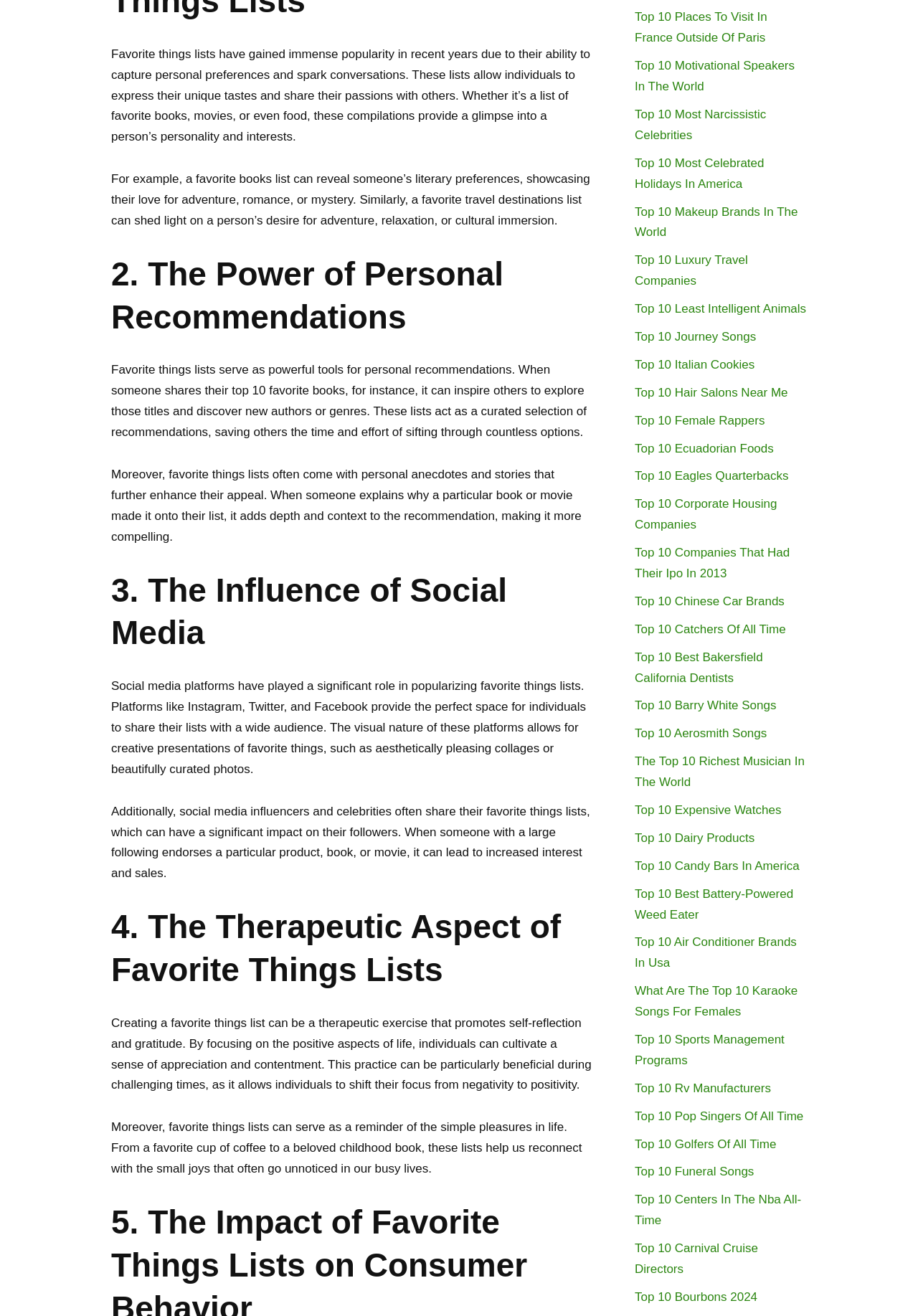Provide your answer to the question using just one word or phrase: How do social media platforms contribute to the popularity of favorite things lists?

Visual presentations